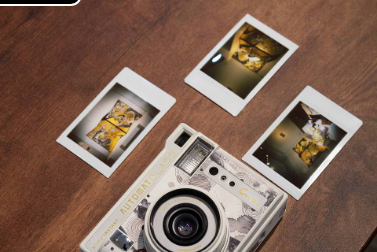What is the purpose of the camera?
Look at the image and respond with a one-word or short-phrase answer.

capturing memories